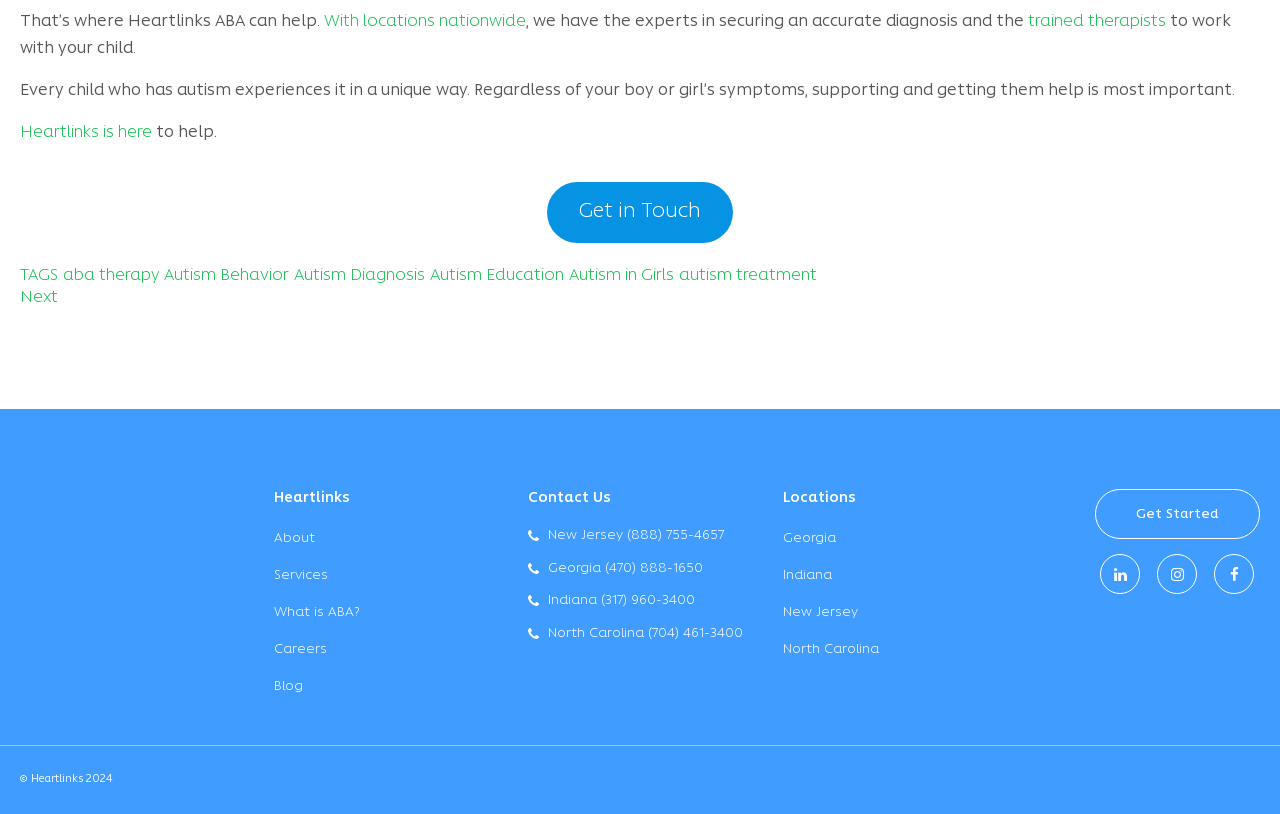Respond to the question with just a single word or phrase: 
What is the copyright year for Heartlinks?

2024